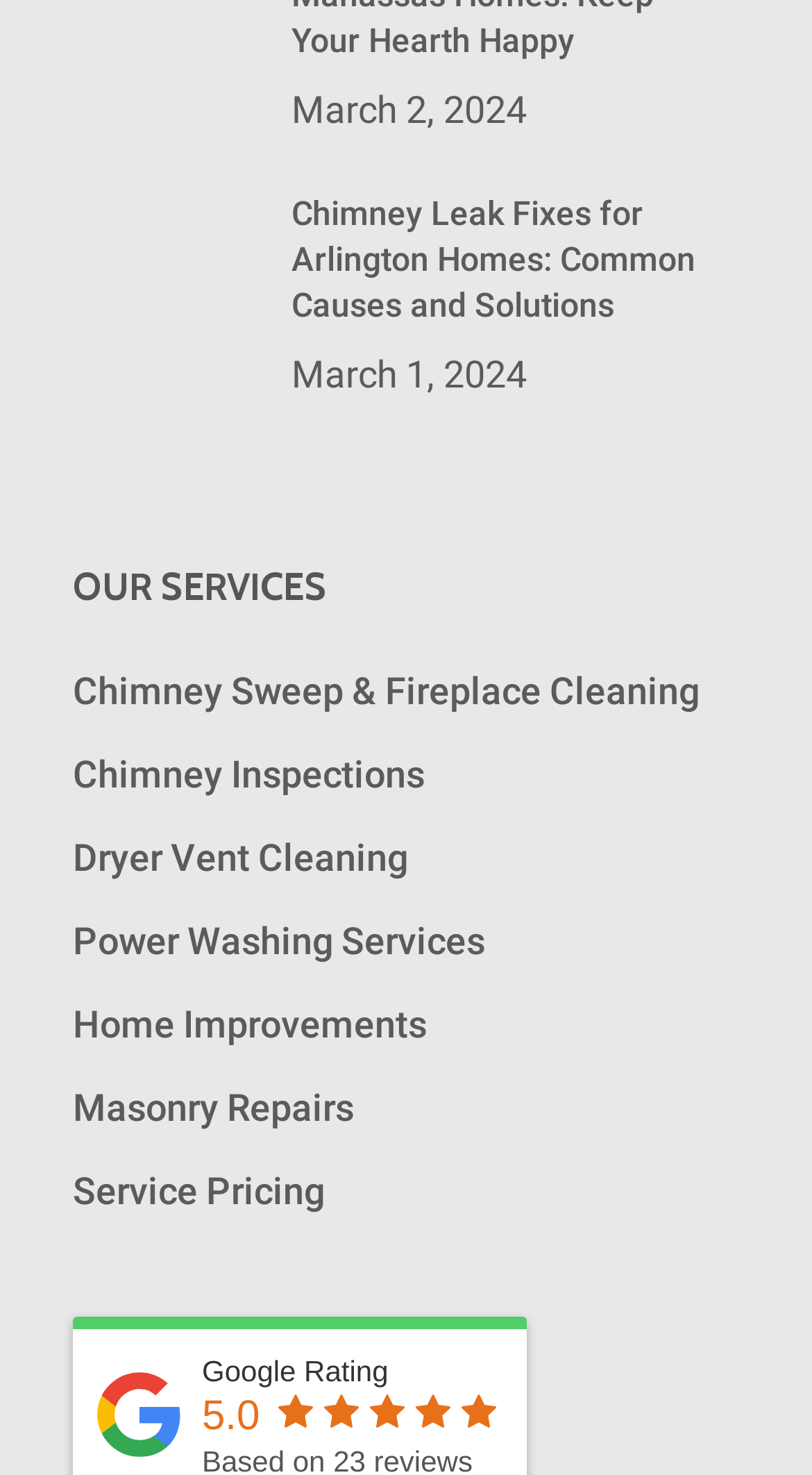Highlight the bounding box coordinates of the region I should click on to meet the following instruction: "Click on the 'Chimney Sweep & Fireplace Cleaning' link".

[0.09, 0.453, 0.862, 0.482]